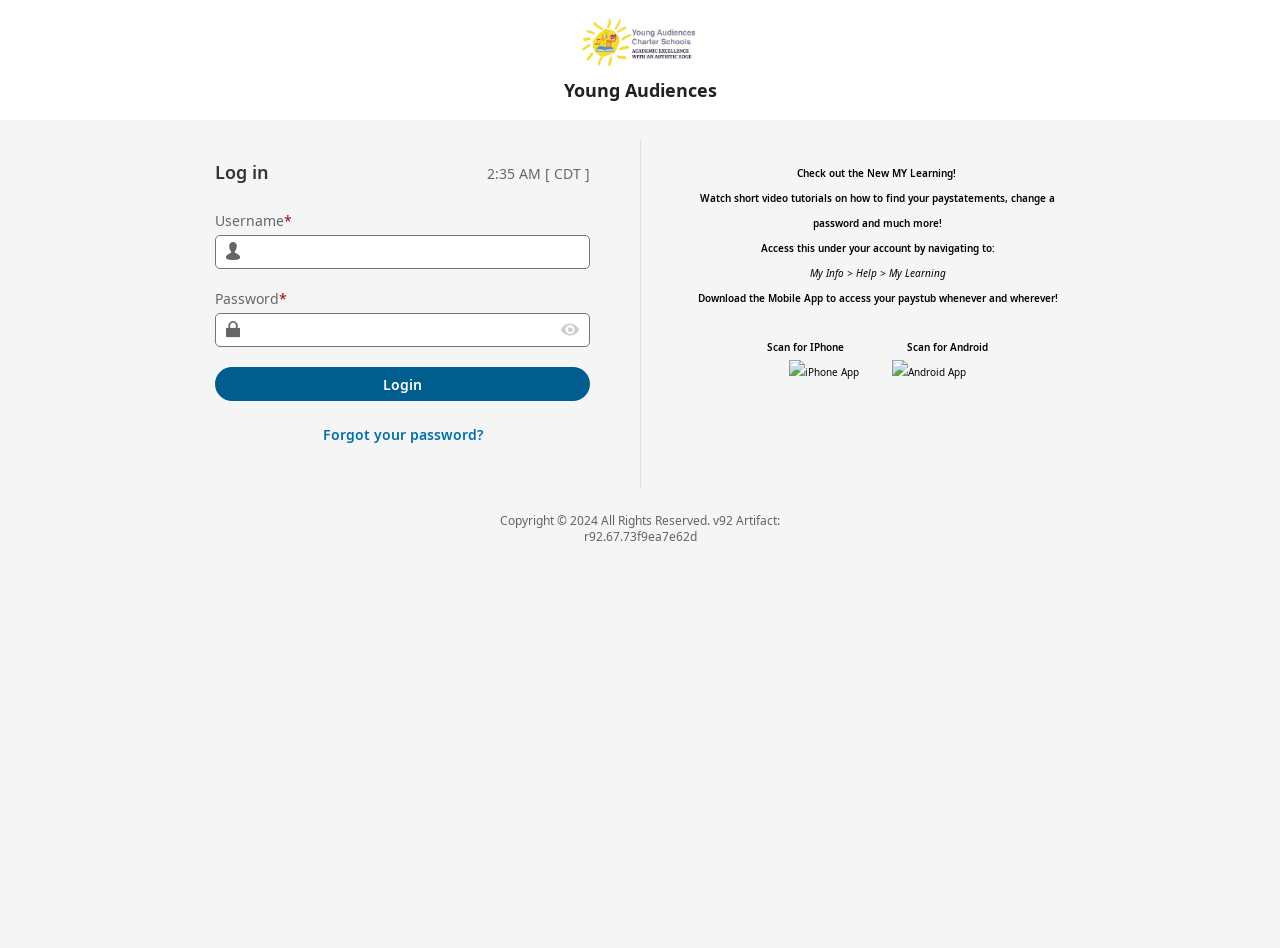Using the element description: "aria-label="Username" name="Username"", determine the bounding box coordinates. The coordinates should be in the format [left, top, right, bottom], with values between 0 and 1.

[0.168, 0.248, 0.461, 0.284]